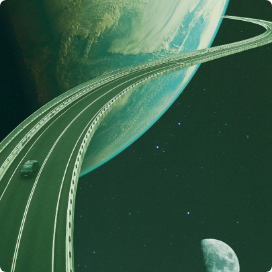Explain all the elements you observe in the image.

The image titled "Return to Earth (2023)" presents a surrealistic scene featuring a highway winding through space, leading towards Earth. In this imaginative landscape, a solitary car travels along the road, set against a backdrop of celestial bodies, including a large, distant planet and a partially visible moon. The overall aesthetic evokes a dreamlike quality, merging the concepts of terrestrial travel and cosmic exploration, highlighting themes of connection and the journey between worlds. This artwork invites viewers to ponder the relationship between reality and the vastness of the universe, eliciting feelings of wonder and exploration.